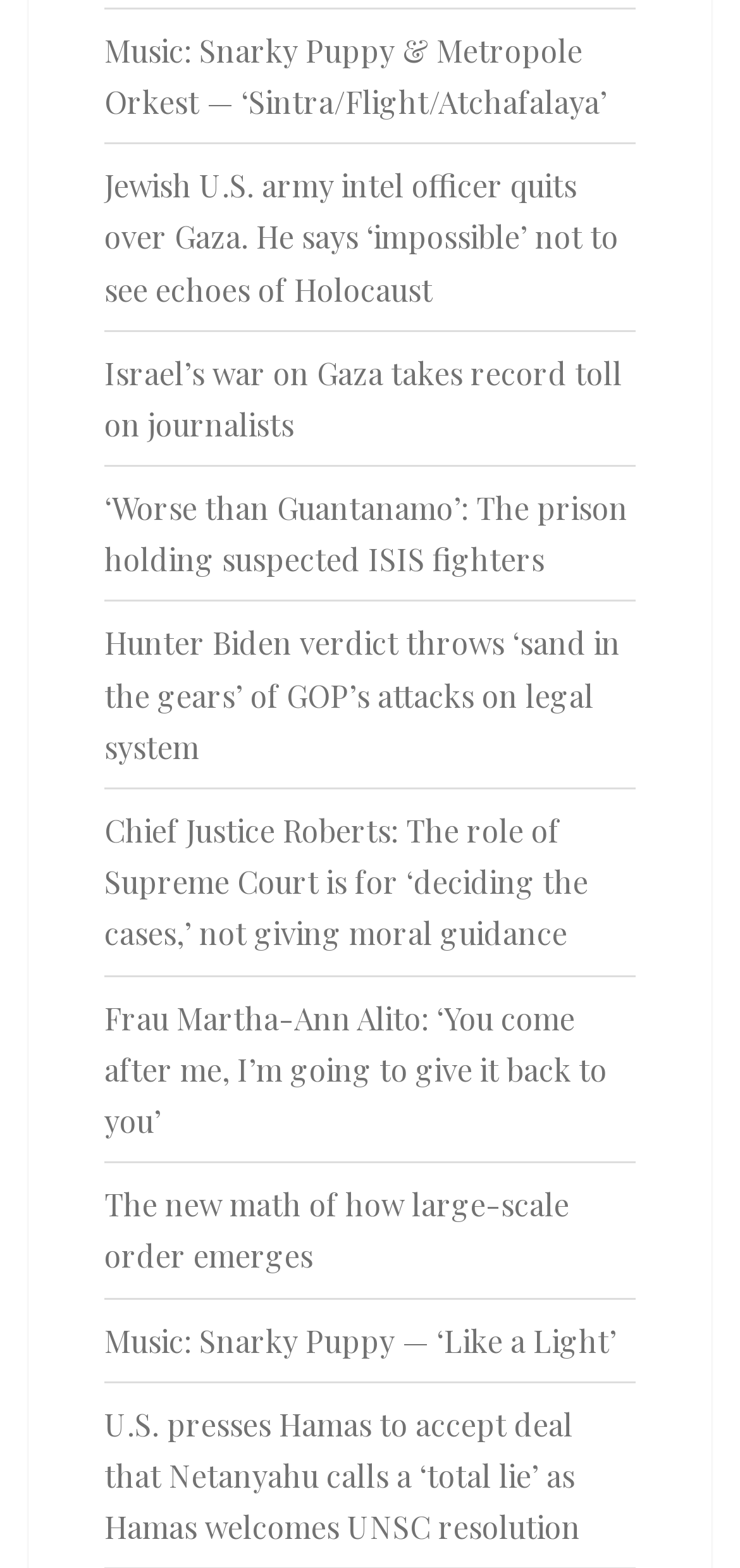Give a concise answer using one word or a phrase to the following question:
How many links are on the webpage?

9